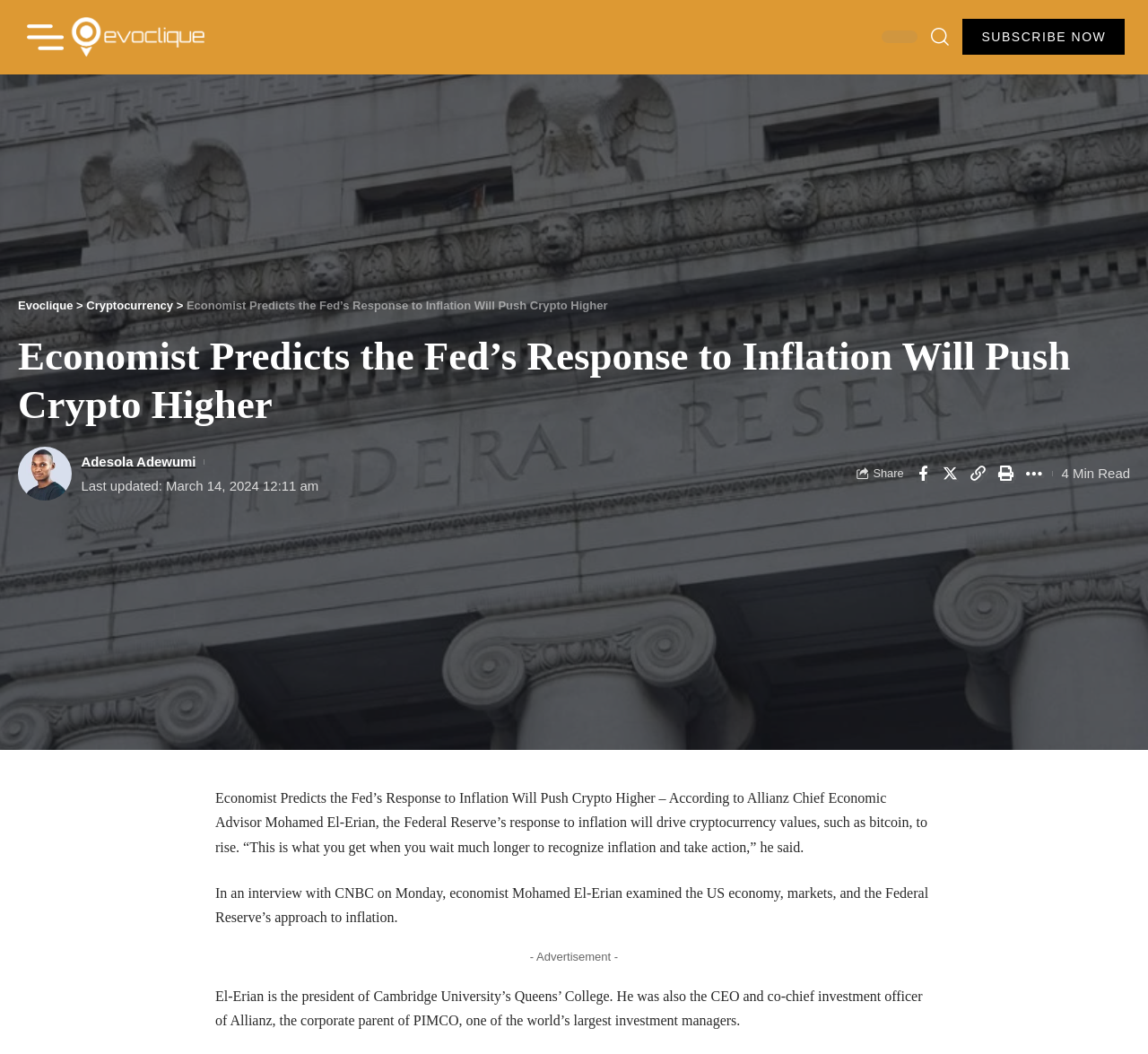Using the description: "Leavenworth is still so cute!", determine the UI element's bounding box coordinates. Ensure the coordinates are in the format of four float numbers between 0 and 1, i.e., [left, top, right, bottom].

None